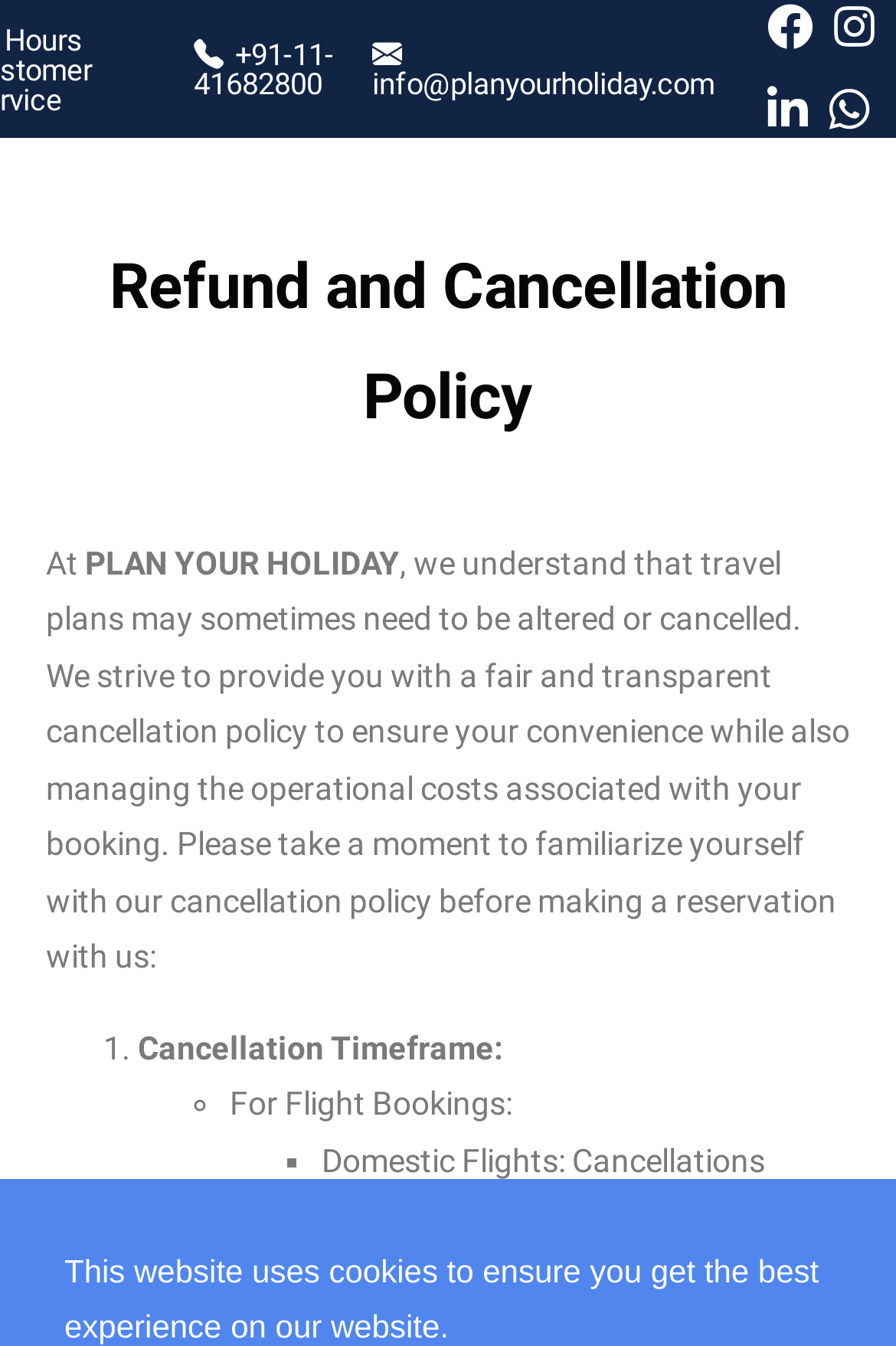What type of bookings does the cancellation policy apply to?
Refer to the image and give a detailed answer to the query.

According to the webpage content, the cancellation policy applies to flight bookings. This is indicated by the text 'For Flight Bookings:' which is listed under the 'Cancellation Timeframe:' section.